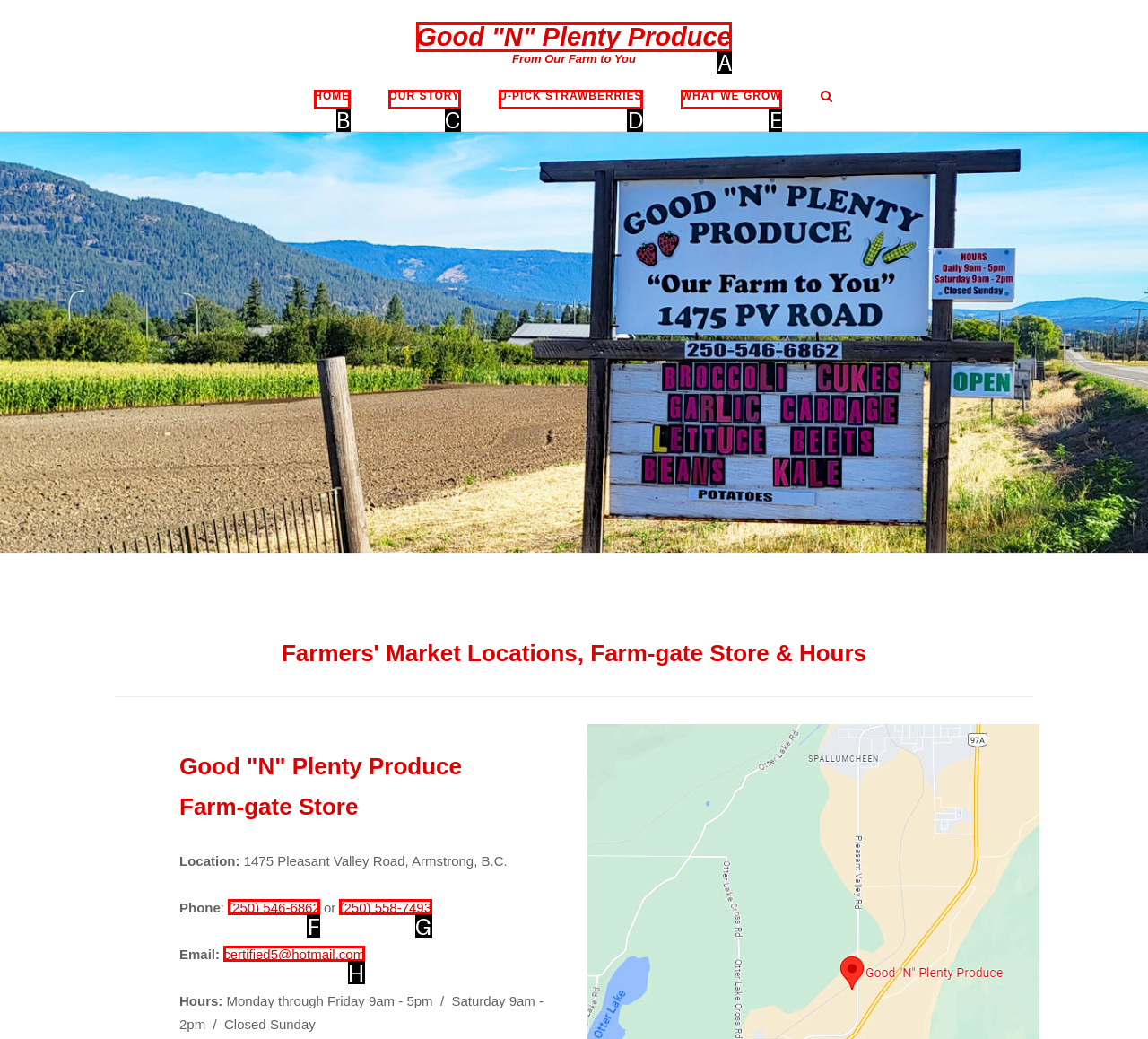Identify the HTML element that best fits the description: Good "N" Plenty Produce. Respond with the letter of the corresponding element.

A